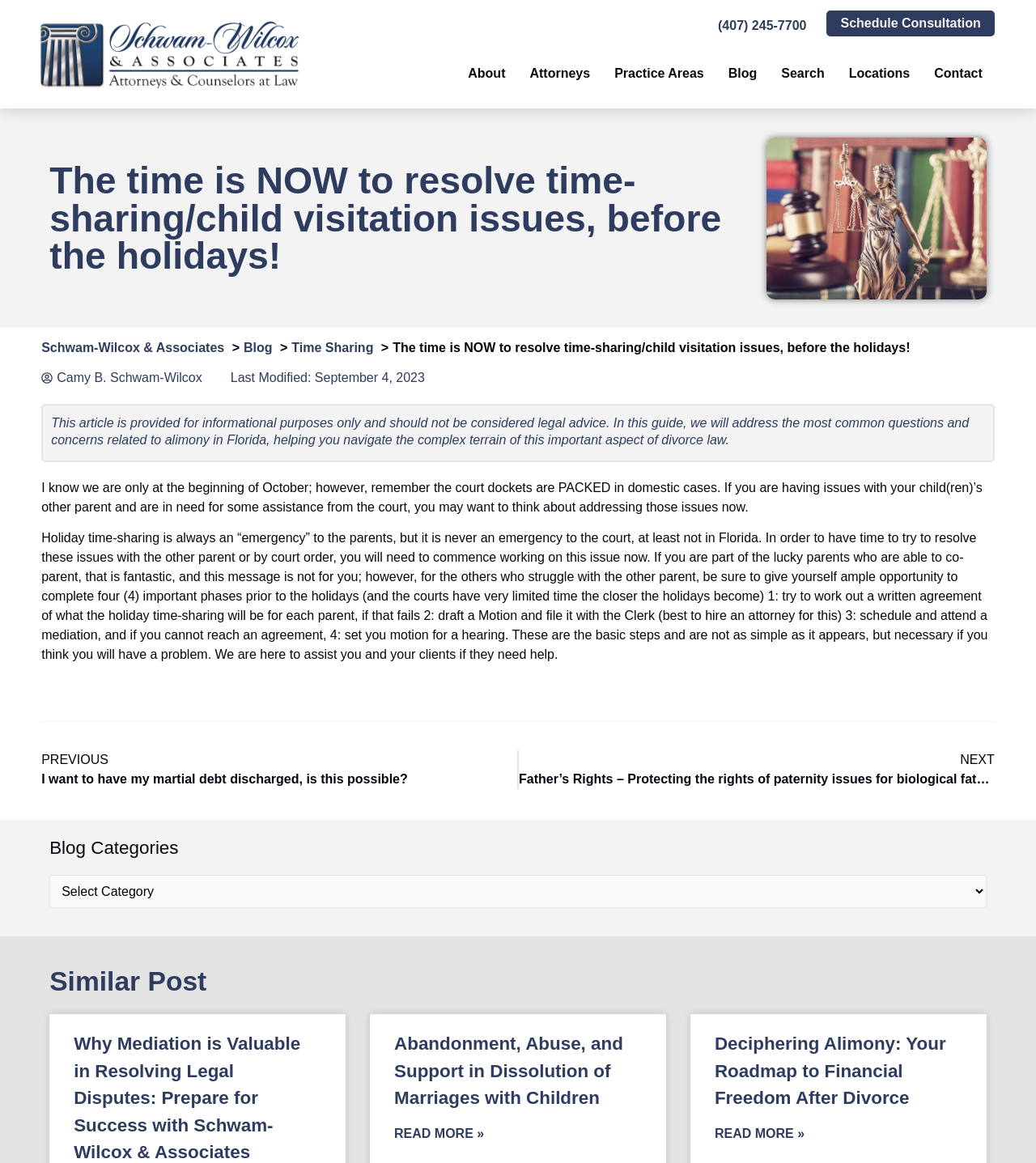What is the phone number to schedule a consultation?
Answer the question with a single word or phrase derived from the image.

(407) 245-7700